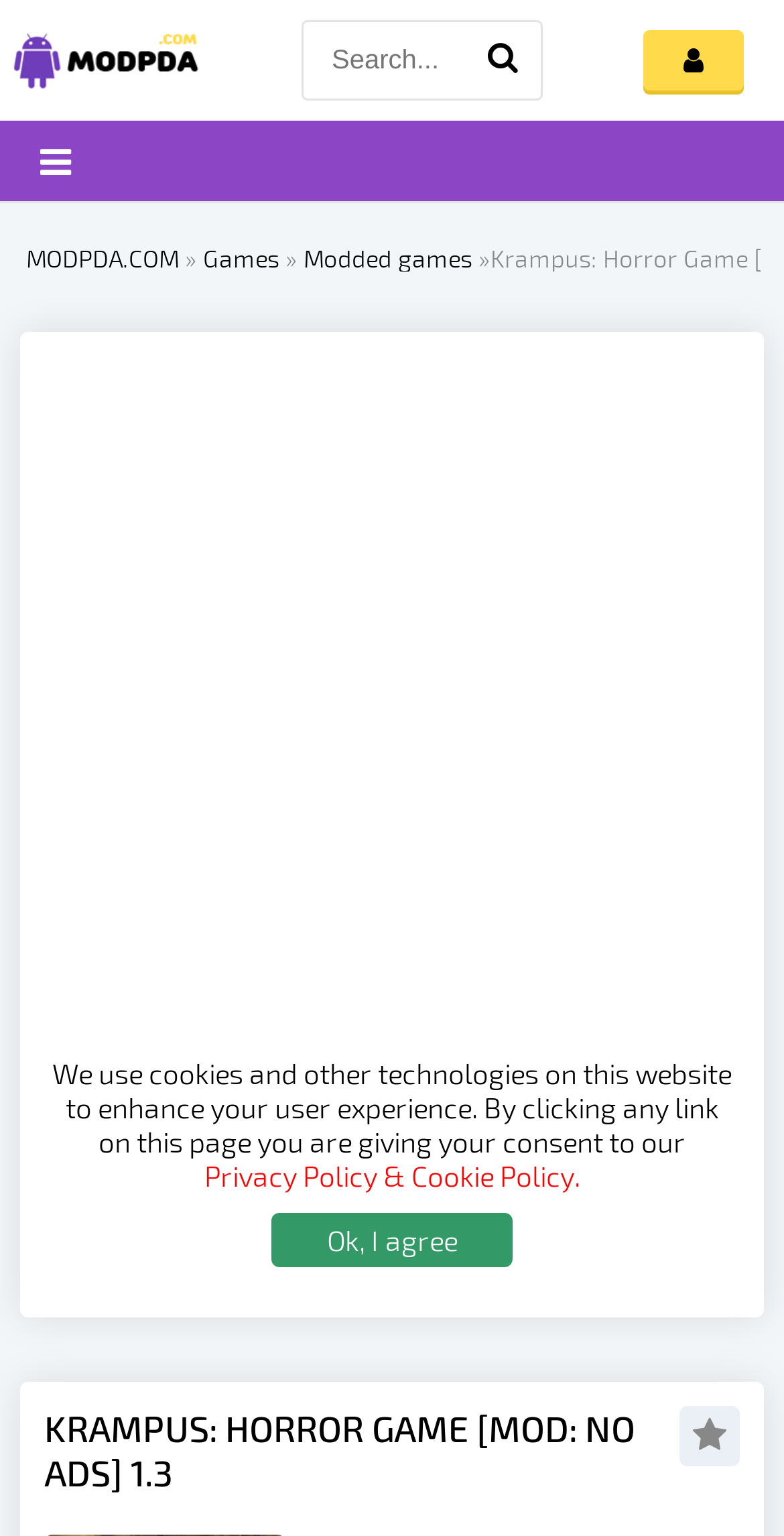Based on the description "title="Home"", find the bounding box of the specified UI element.

[0.0, 0.0, 0.256, 0.079]